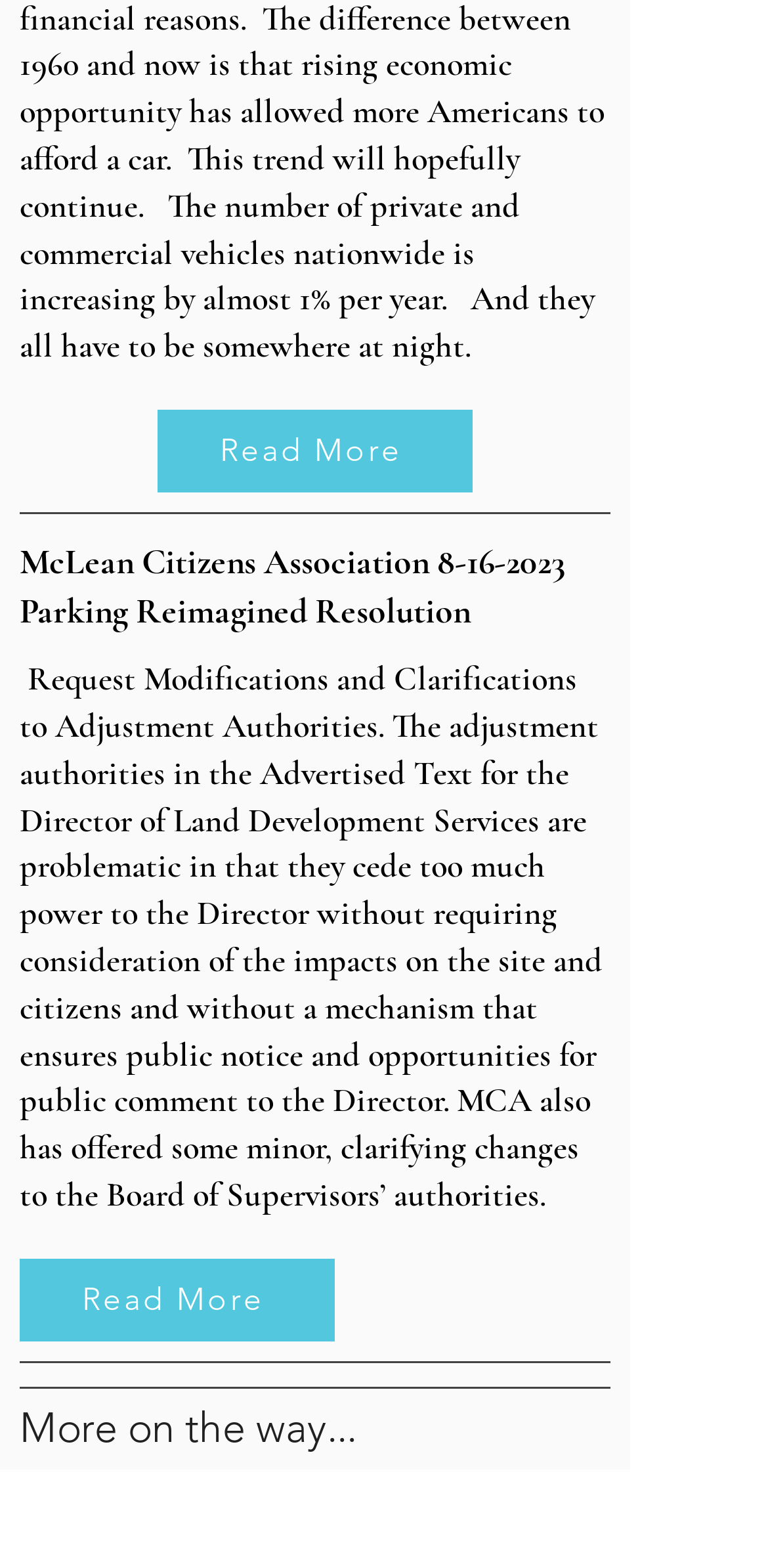Predict the bounding box for the UI component with the following description: "8-16-2023".

[0.569, 0.344, 0.736, 0.372]